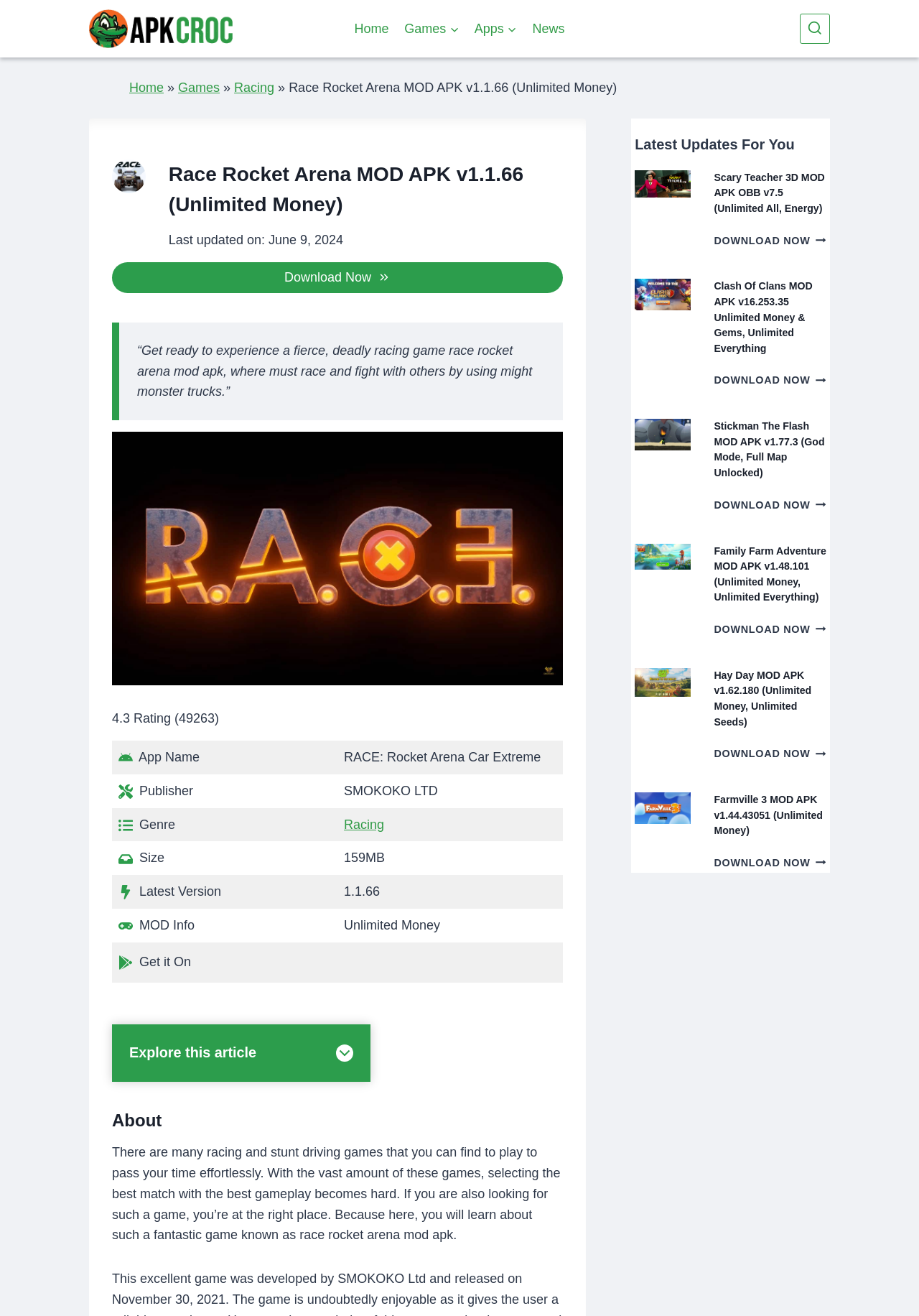What is the special feature of the MOD APK?
Analyze the image and provide a thorough answer to the question.

The special feature of the MOD APK can be found in the table cell 'Unlimited Money' which is under the 'MOD Info' column.